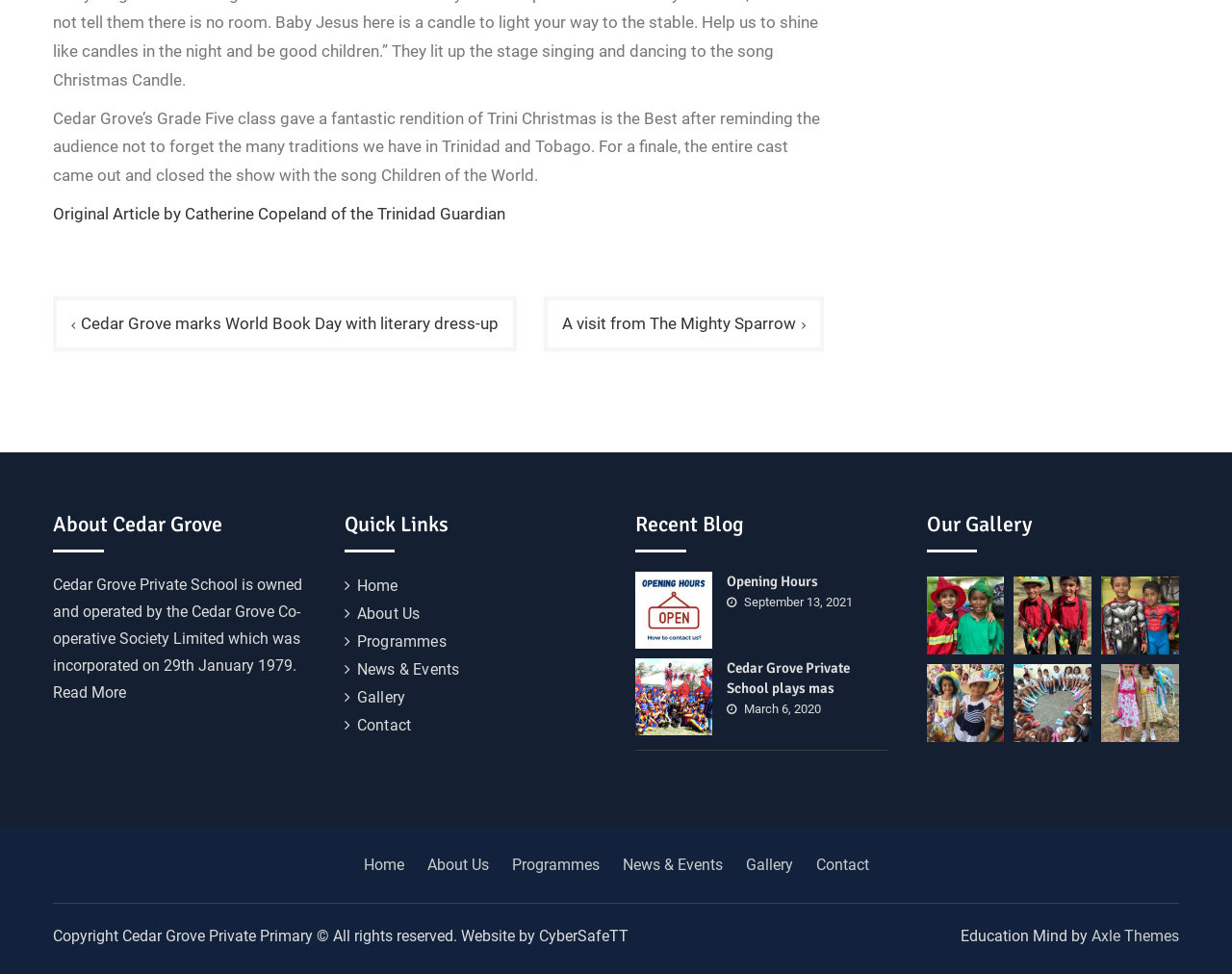Please mark the clickable region by giving the bounding box coordinates needed to complete this instruction: "Learn about the programmes".

[0.29, 0.649, 0.362, 0.668]